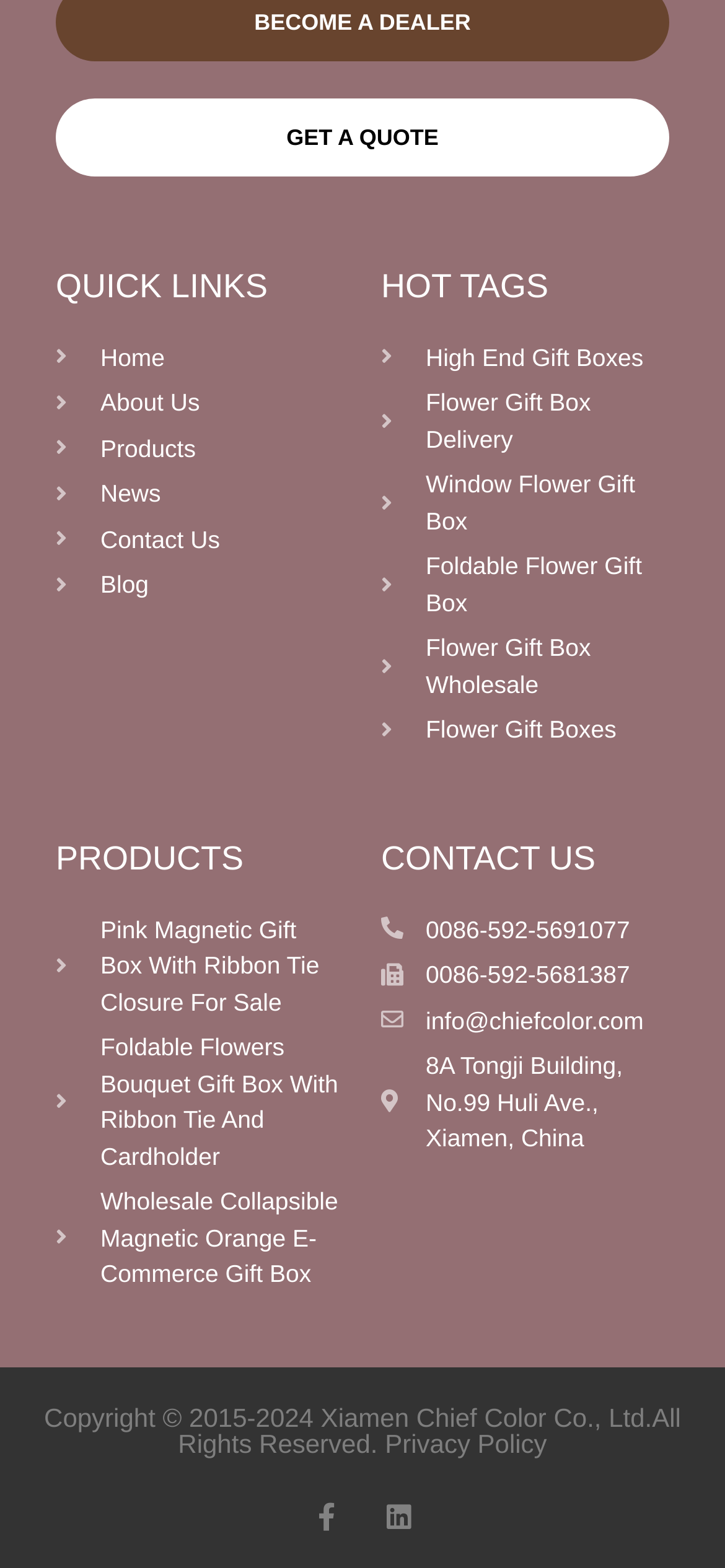Answer the following query concisely with a single word or phrase:
What is the last product listed?

Wholesale Collapsible Magnetic Orange E-Commerce Gift Box